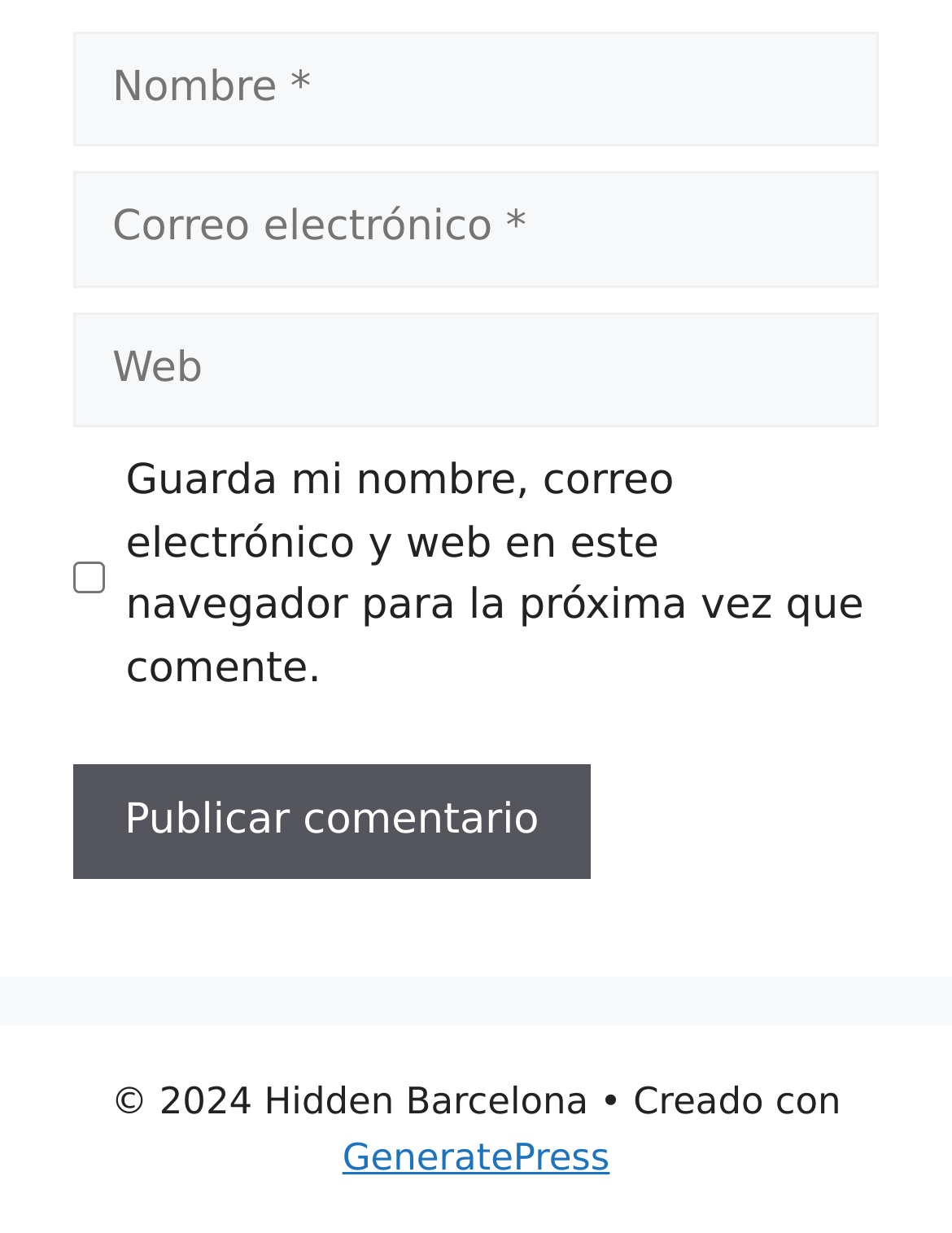What is the copyright year mentioned at the bottom of the webpage?
From the image, respond with a single word or phrase.

2024